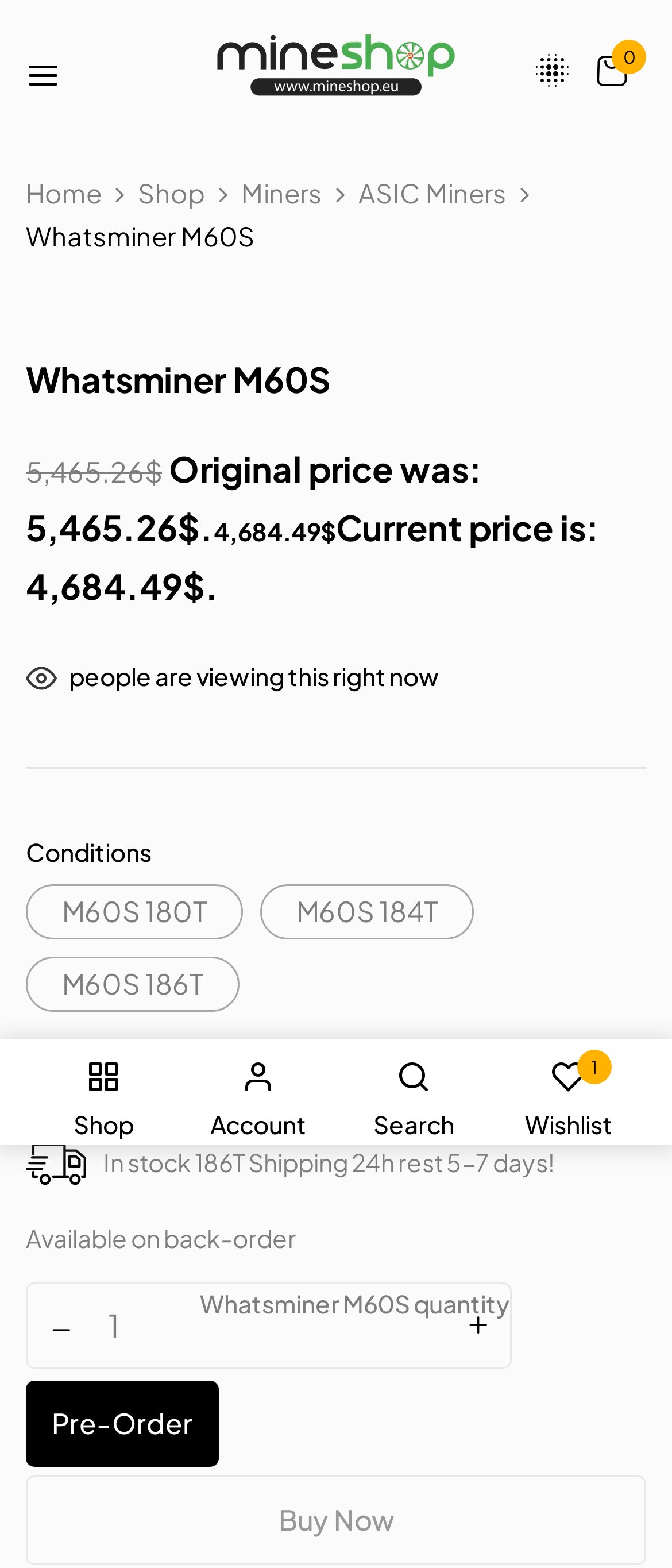Identify the bounding box for the element characterized by the following description: "Account".

[0.269, 0.673, 0.5, 0.724]